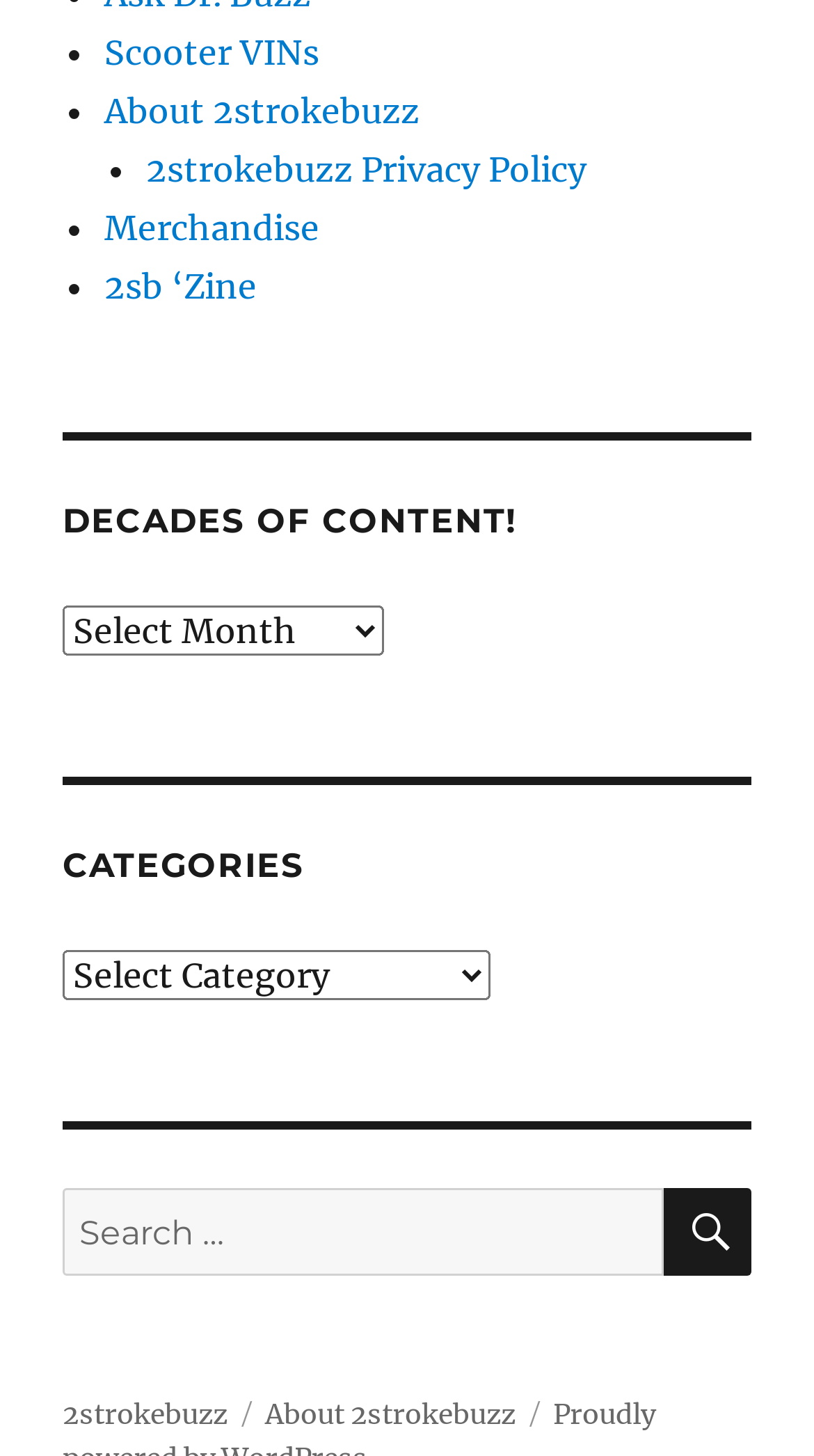Provide the bounding box coordinates for the area that should be clicked to complete the instruction: "Search for something".

[0.077, 0.816, 0.923, 0.876]